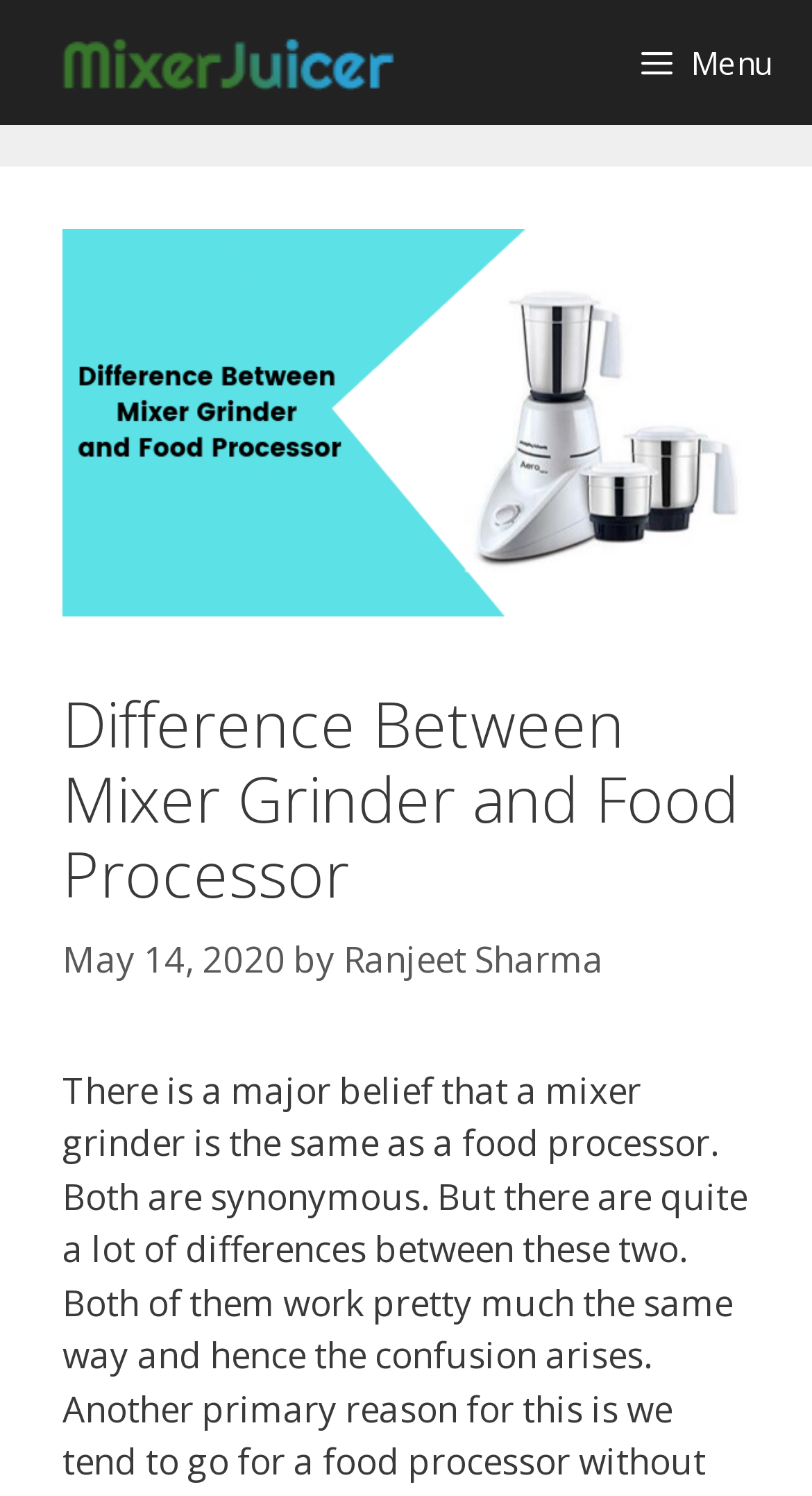What is the name of the website?
Please provide a comprehensive and detailed answer to the question.

I found the name of the website by looking at the link 'MixerJuicer' which is located at the top of the webpage and has an associated image with the same name.